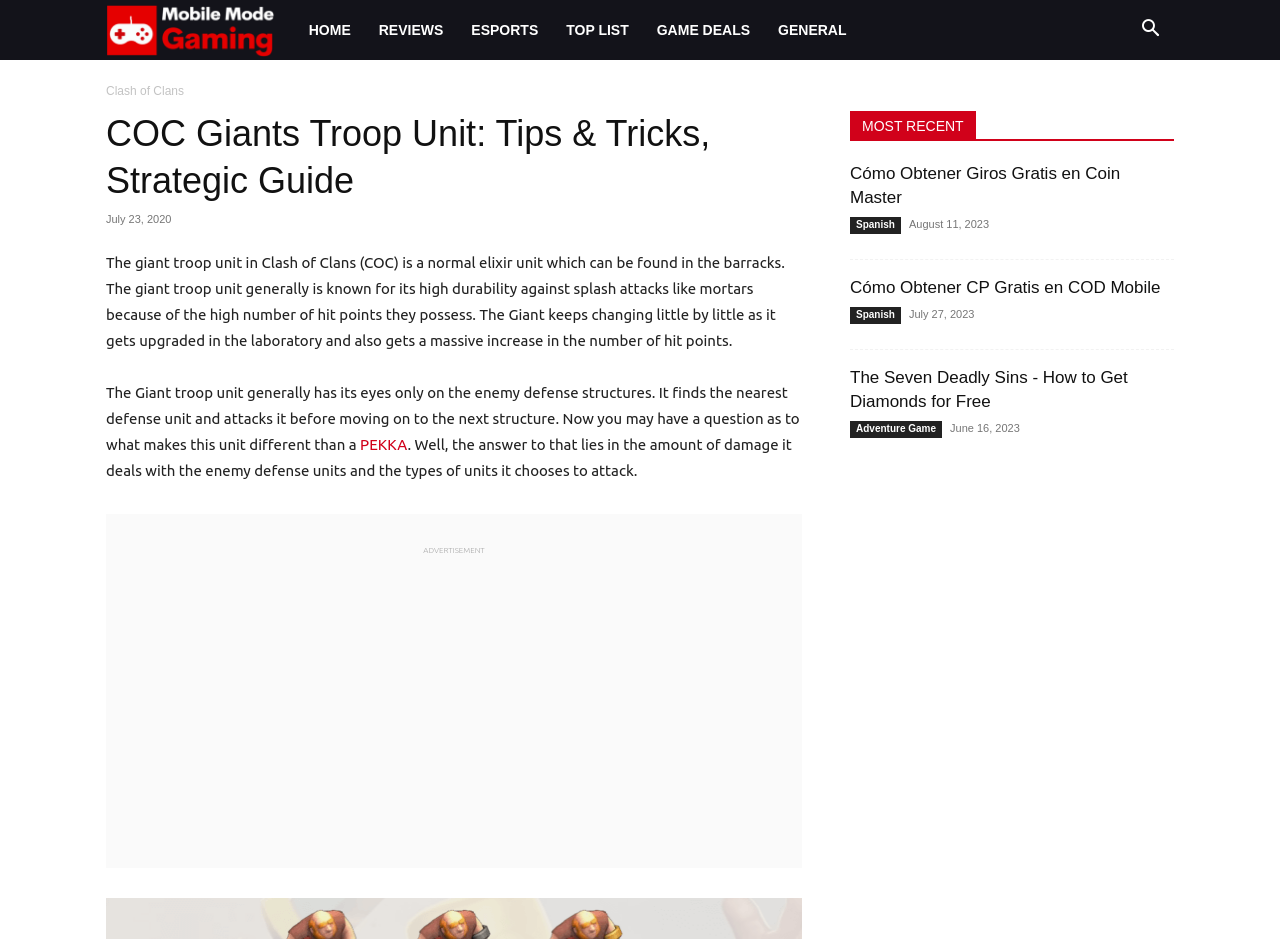Locate the bounding box coordinates of the clickable region to complete the following instruction: "Click the 'HOME' link."

[0.23, 0.0, 0.285, 0.064]